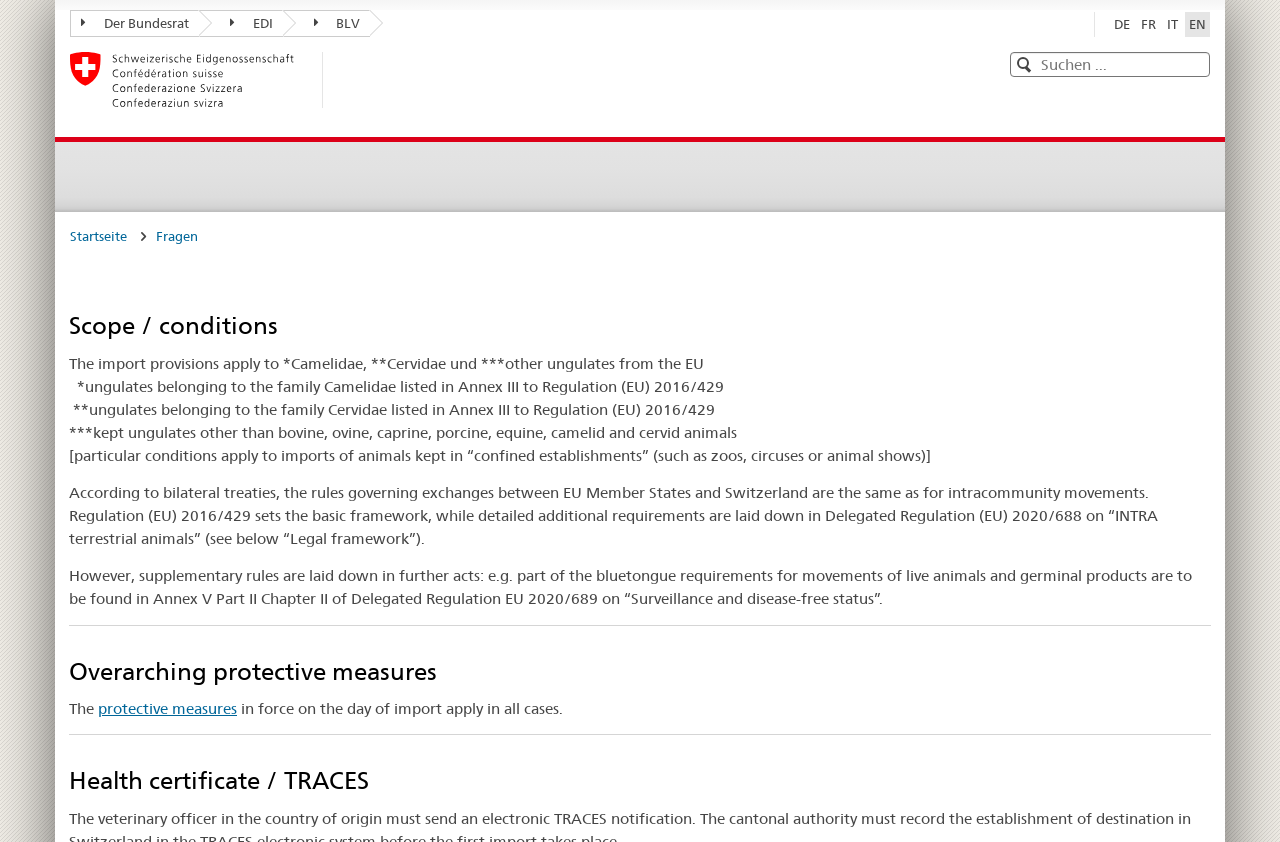What is the purpose of the textbox?
Please give a detailed and elaborate answer to the question based on the image.

The textbox is located next to the 'Suchen' button, which means 'Search' in German, suggesting that the textbox is used for searching purposes.